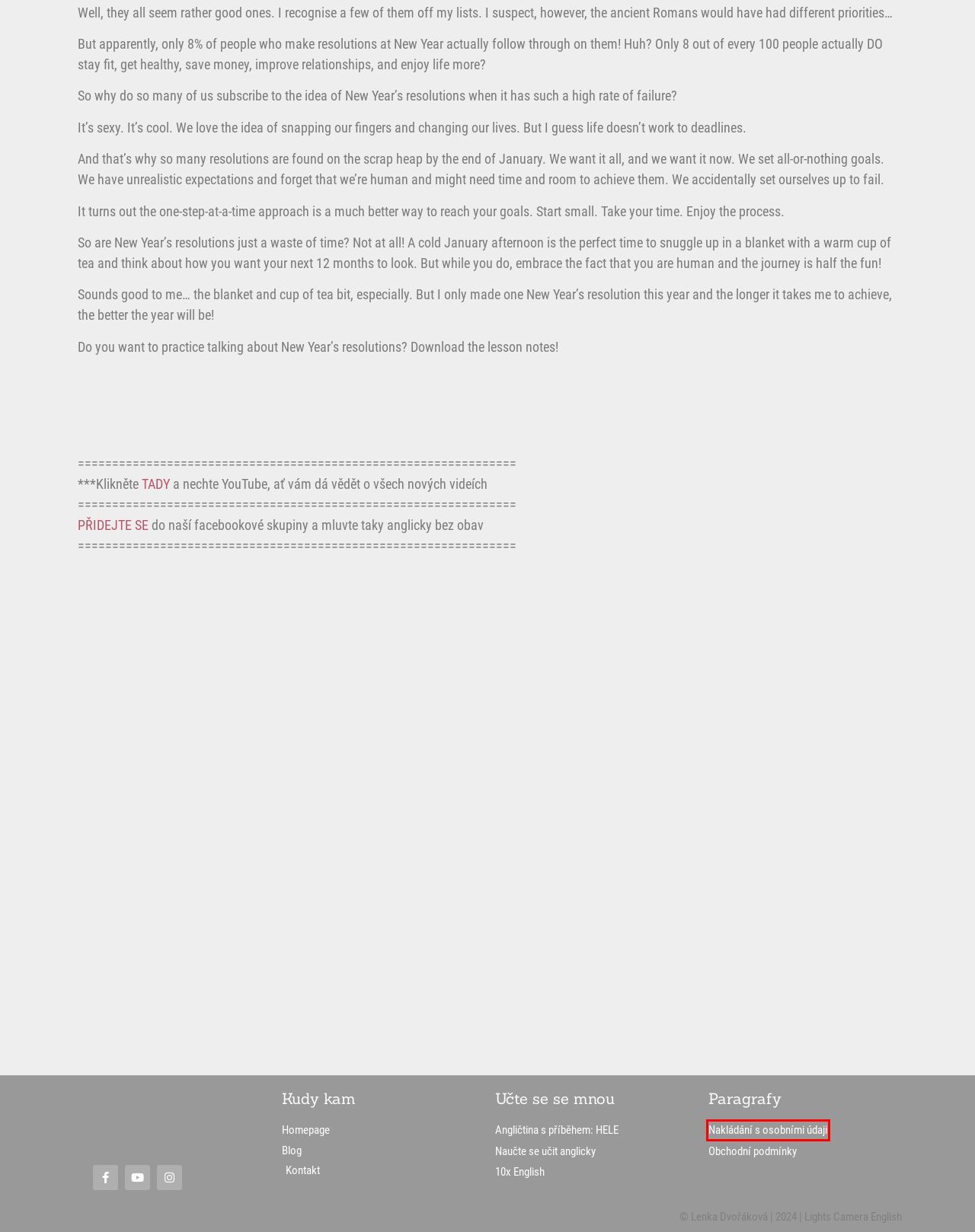Review the screenshot of a webpage containing a red bounding box around an element. Select the description that best matches the new webpage after clicking the highlighted element. The options are:
A. 10x ENGLISH
B. NAUČTE SE UČIT ANGLICKY
C. LCEnglish - aby vás angličtina bavila
D. Kontakt | LCEnglish
E. Online kurzy angličtiny - učte se se mnou | LCEnglish
F. Ochrana osobních údajů | LCEnglish
G. HELE: Angličtina s příběhem | LCEnglish
H. Obchodní podmínky | LCEnglish

F